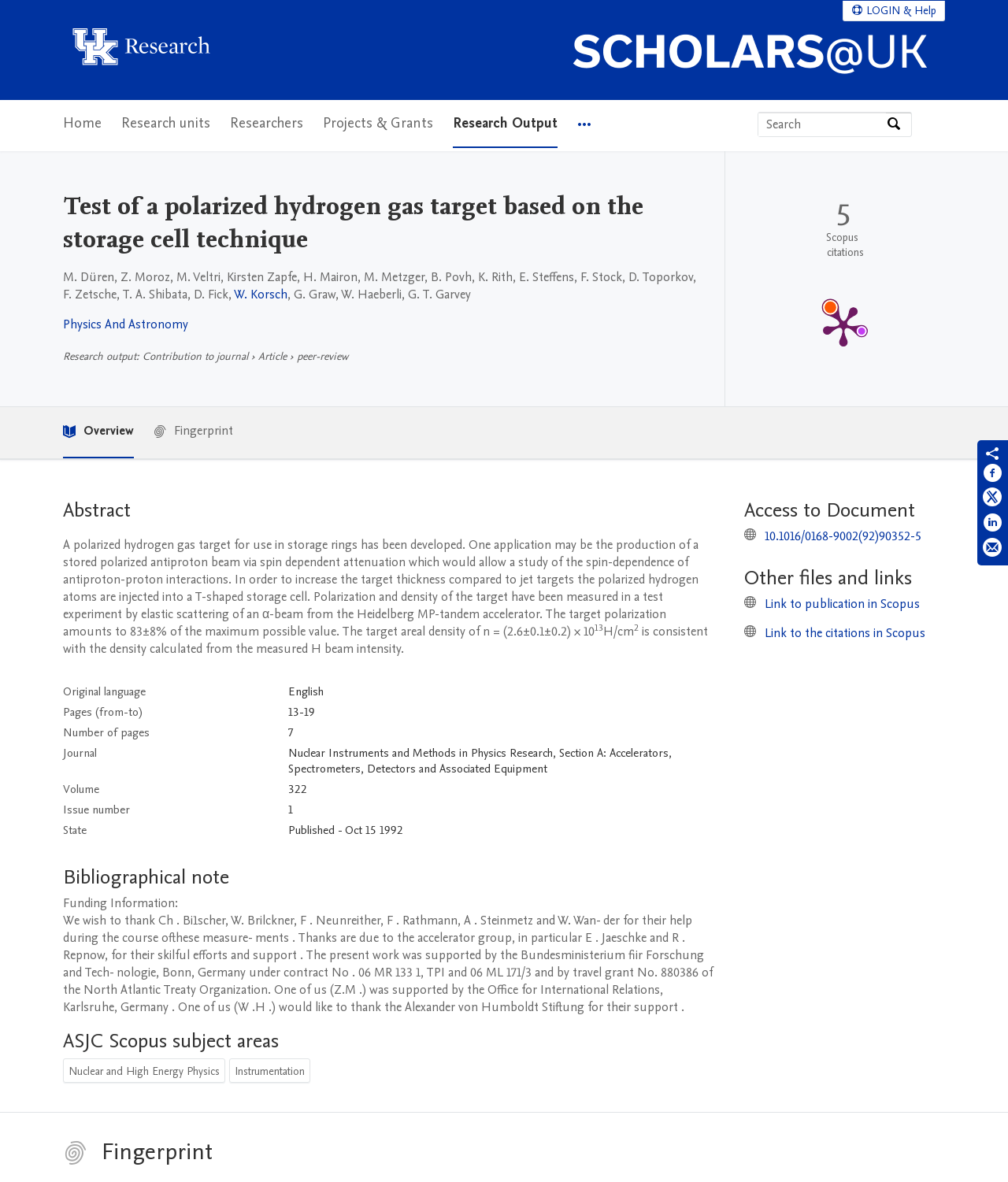Describe all visible elements and their arrangement on the webpage.

The webpage is about a research article titled "Test of a polarized hydrogen gas target based on the storage cell technique" from the University of Kentucky. At the top, there is a navigation menu with links to the university's home page, login and help, and a search bar. Below the navigation menu, there is a heading with the article title, followed by a list of authors and their affiliations.

The article's abstract is presented in a section with a heading "Abstract", which describes the development of a polarized hydrogen gas target for use in storage rings. The abstract is followed by a section with a heading "Publication metrics" that displays the number of Scopus citations.

The main content of the article is divided into sections with headings such as "Research output", "Abstract", "Bibliographical note", and "ASJC Scopus subject areas". The "Research output" section provides information about the article's publication, including the journal title, volume, issue, and page numbers. The "Bibliographical note" section acknowledges the funding sources and expresses gratitude to individuals who contributed to the research.

The webpage also includes a table with bibliographic information, such as the original language, pages, and journal title. Additionally, there are links to access the document, other files, and links to the publication and citations in Scopus.

At the bottom of the page, there are links to share the article on Facebook and a fingerprint section that provides a visual representation of the article's topics.